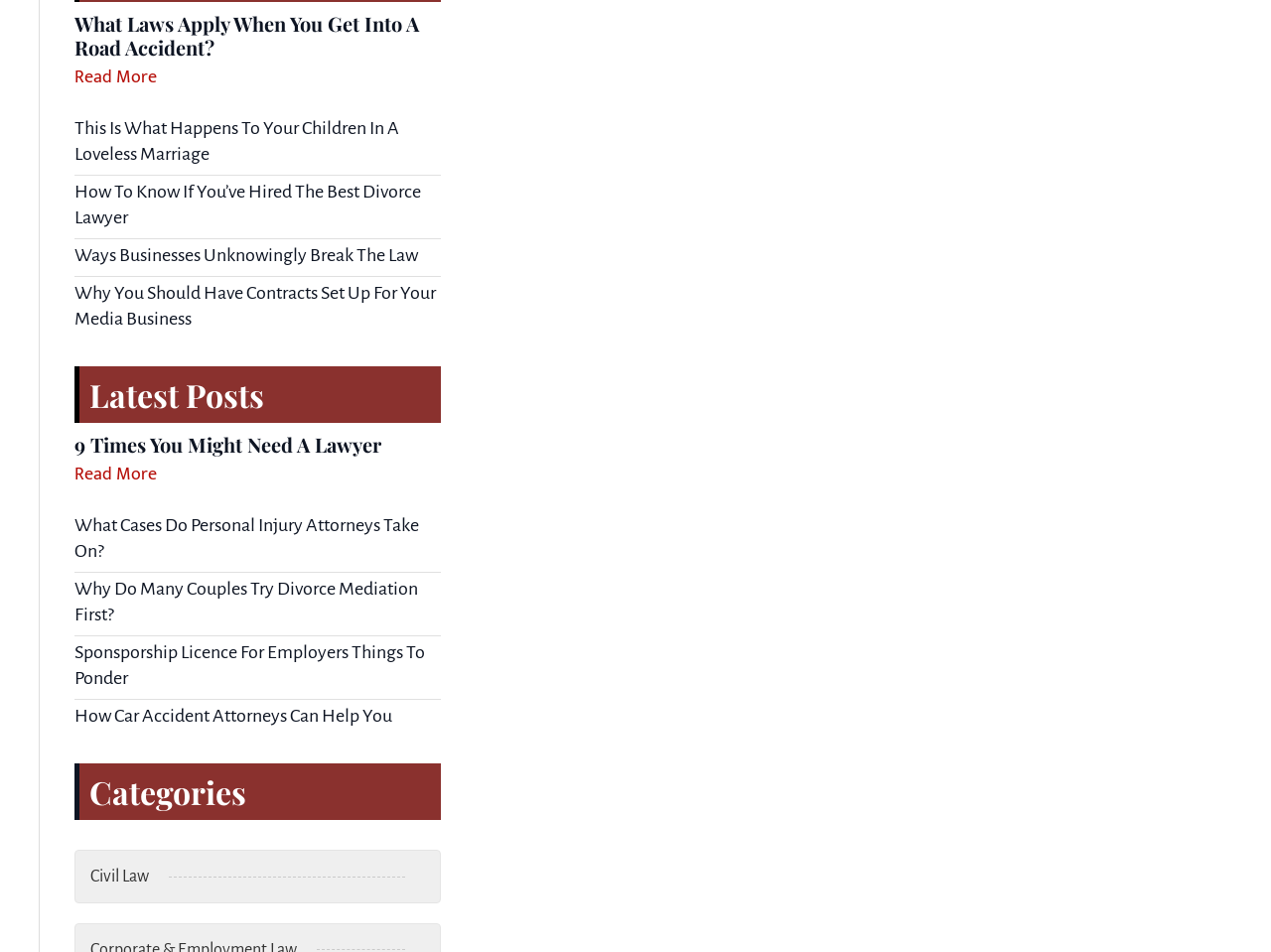Determine the bounding box coordinates of the UI element described by: "Read More".

[0.059, 0.063, 0.123, 0.1]